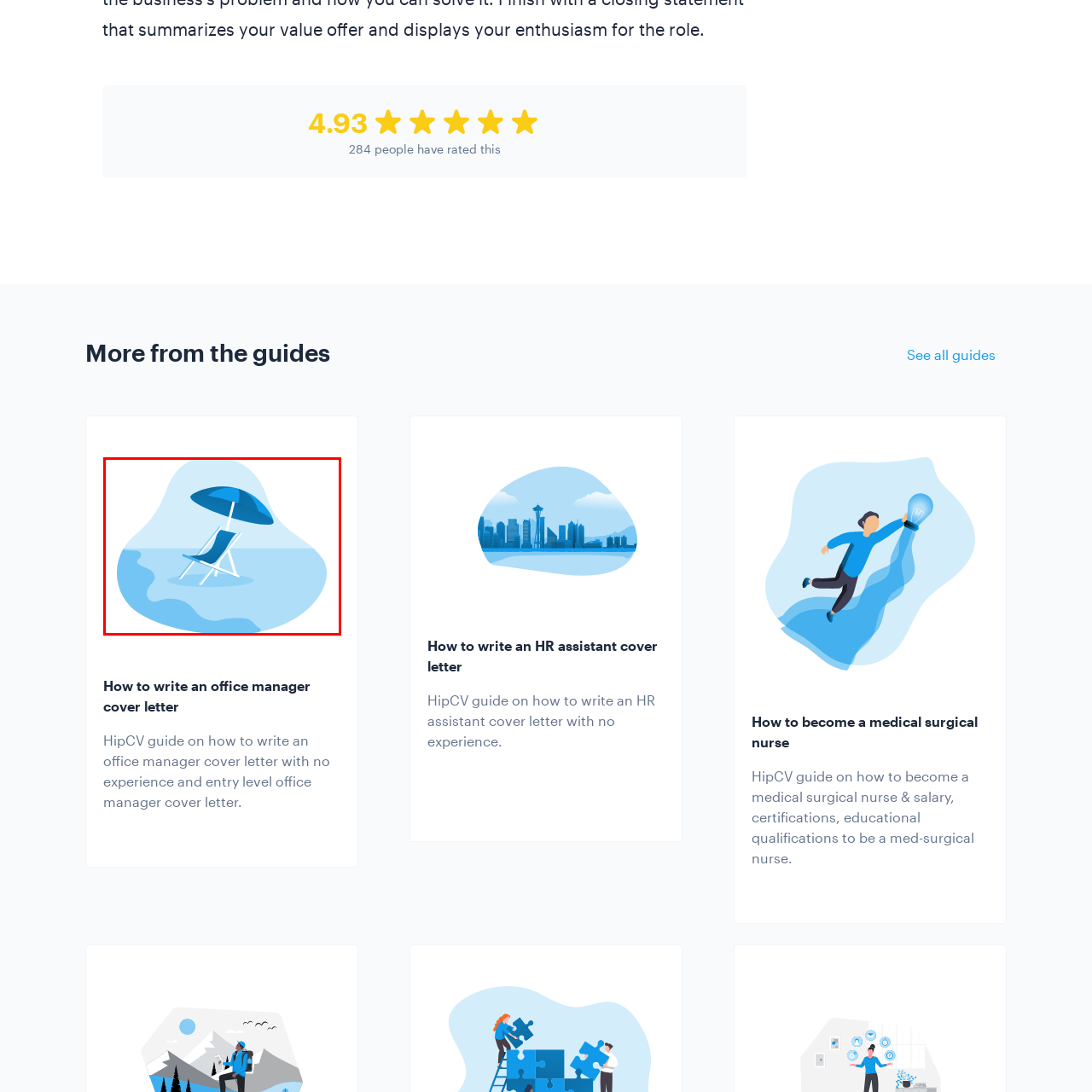What is the purpose of the image?
Check the image inside the red boundary and answer the question using a single word or brief phrase.

To accompany a guide on writing an office manager cover letter